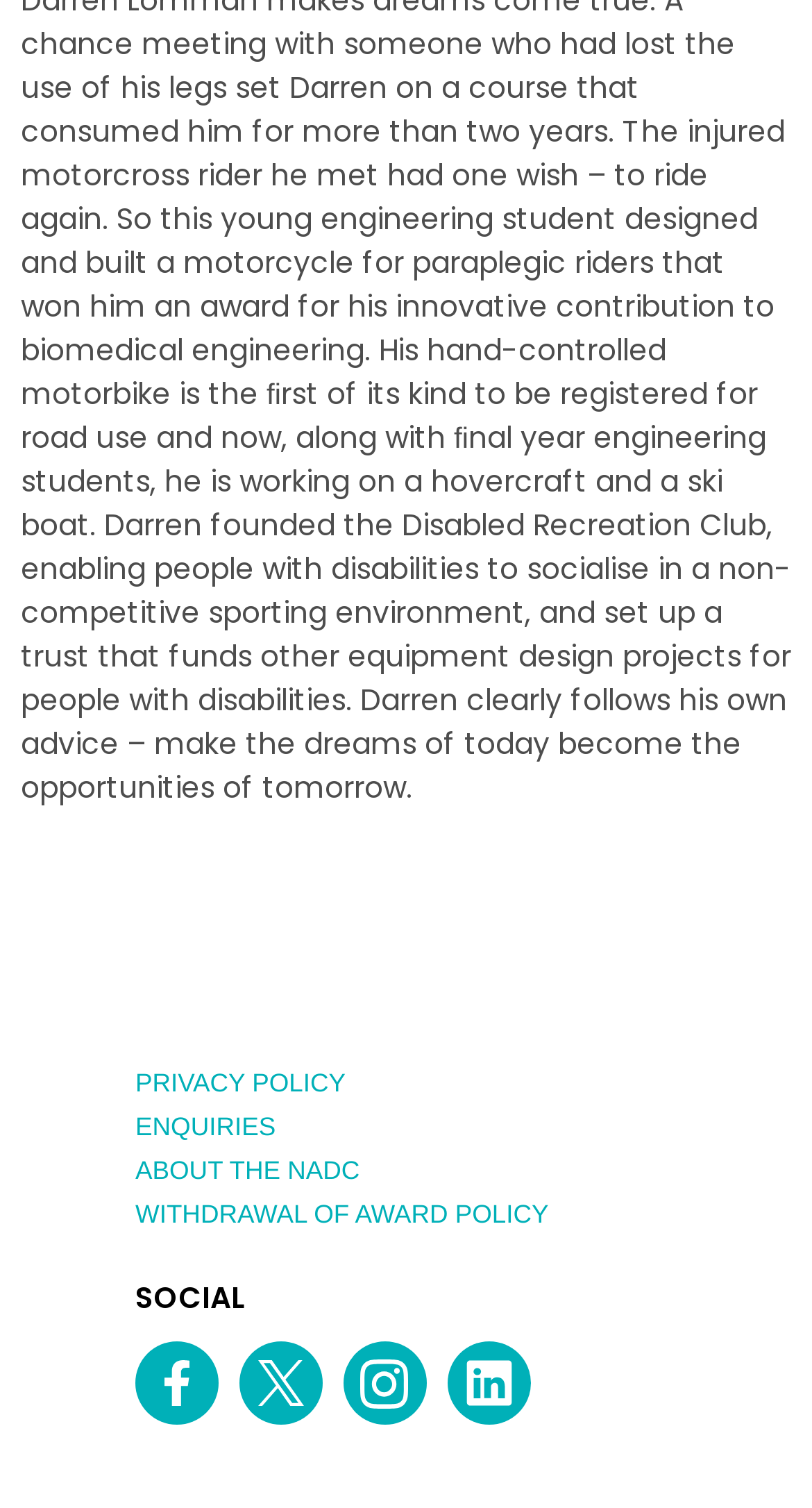Give a short answer using one word or phrase for the question:
What is the purpose of the 'Expand Menu' button?

To expand the menu